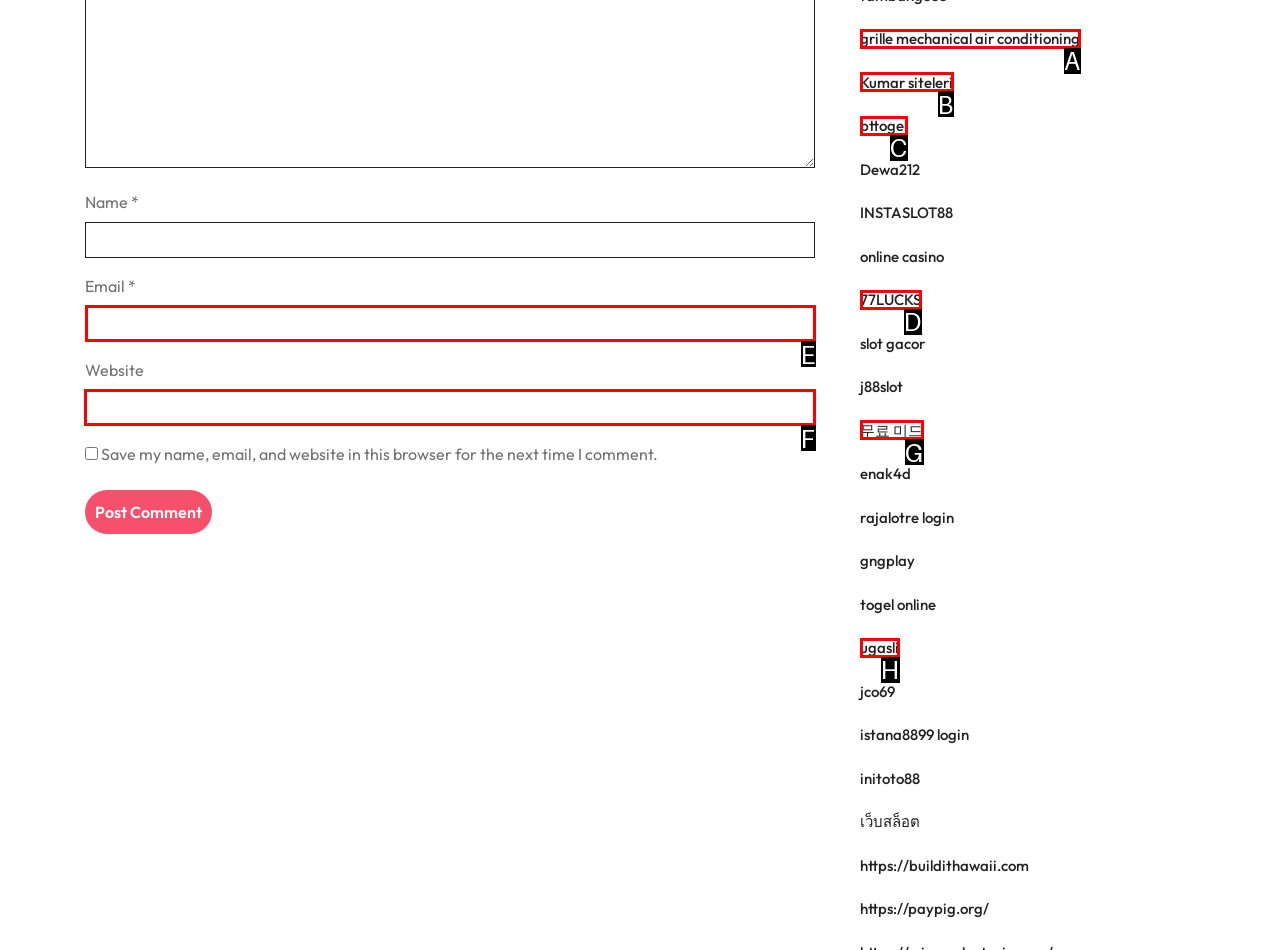Please identify the correct UI element to click for the task: Type your website URL Respond with the letter of the appropriate option.

F